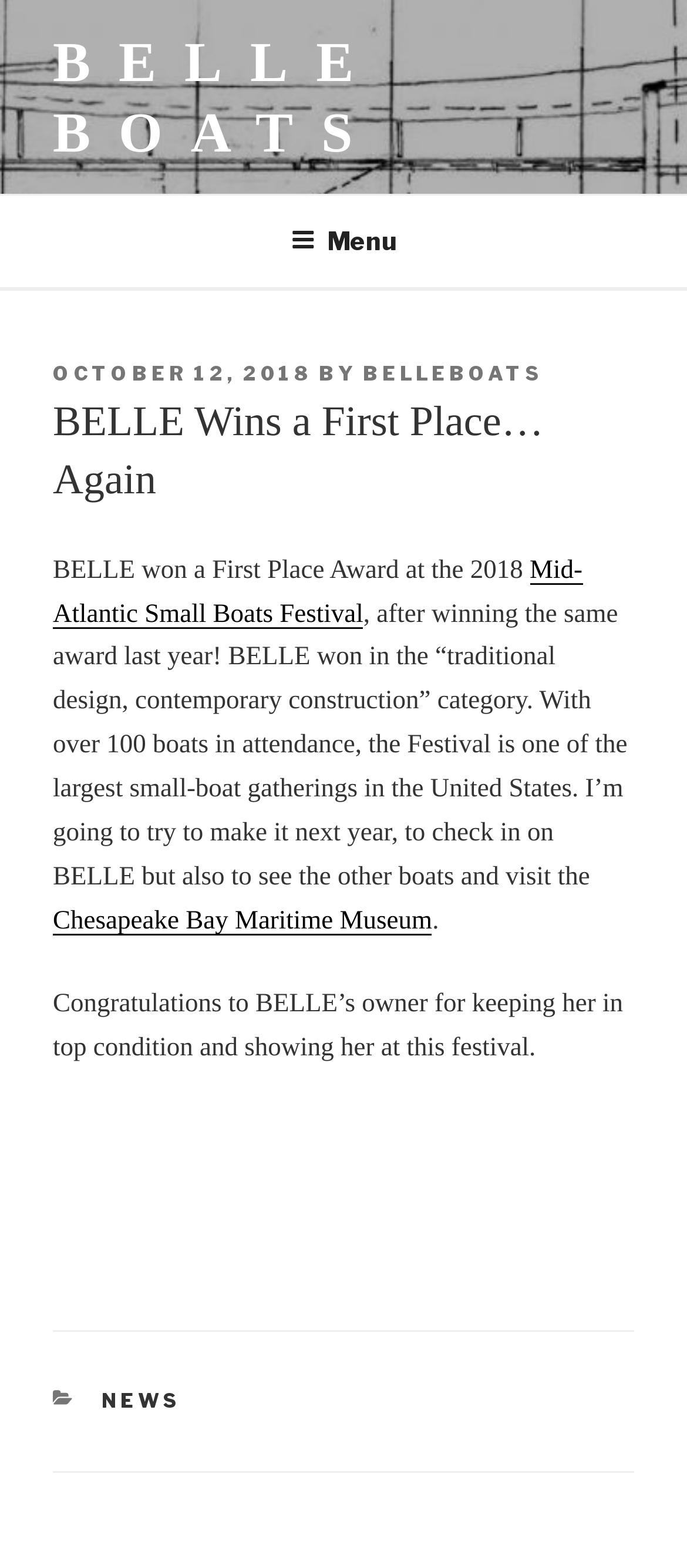Please determine the bounding box coordinates for the UI element described here. Use the format (top-left x, top-left y, bottom-right x, bottom-right y) with values bounded between 0 and 1: Land in Dobrota

None